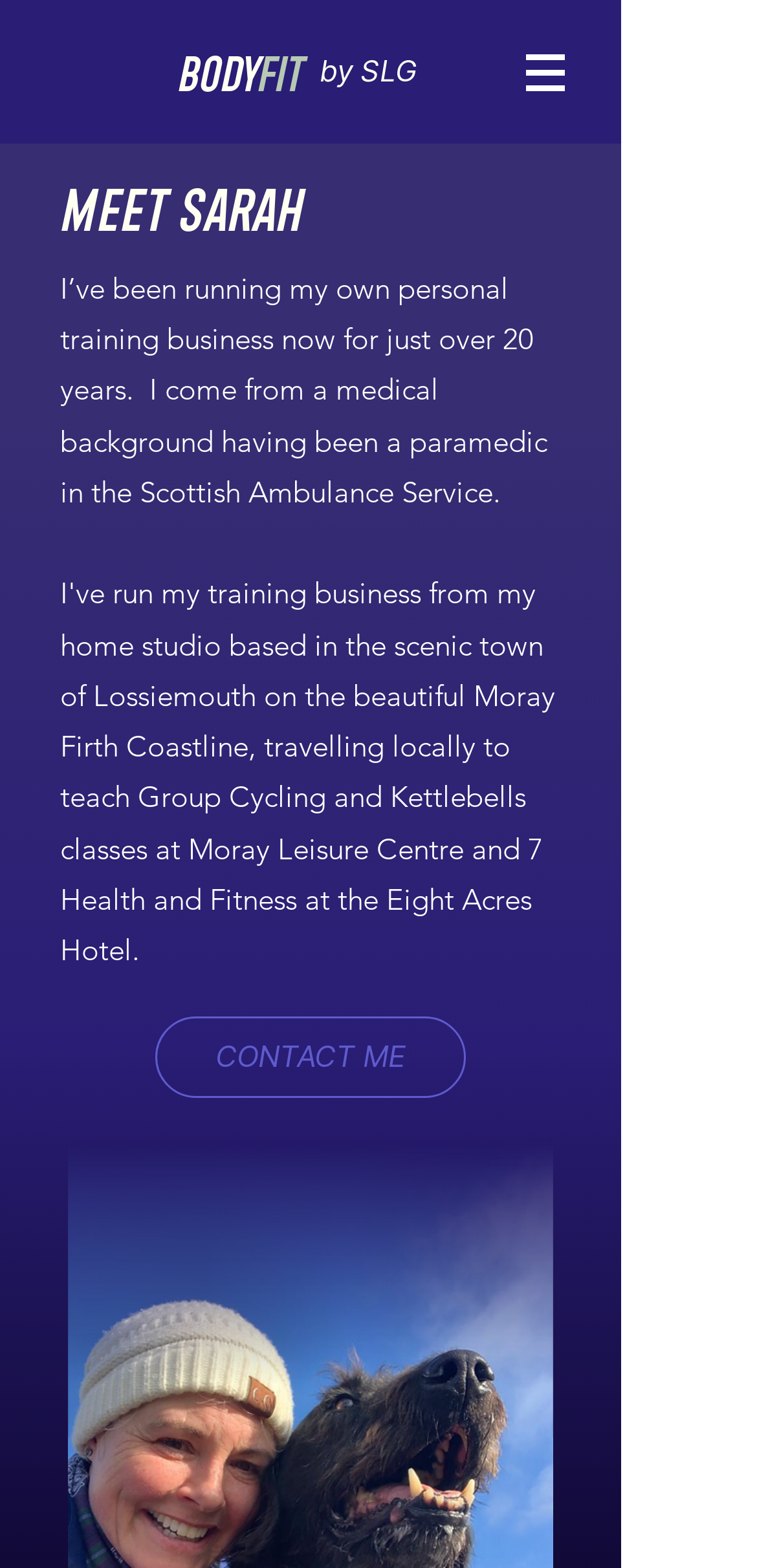What is the profession of the person mentioned?
Using the picture, provide a one-word or short phrase answer.

Paramedic